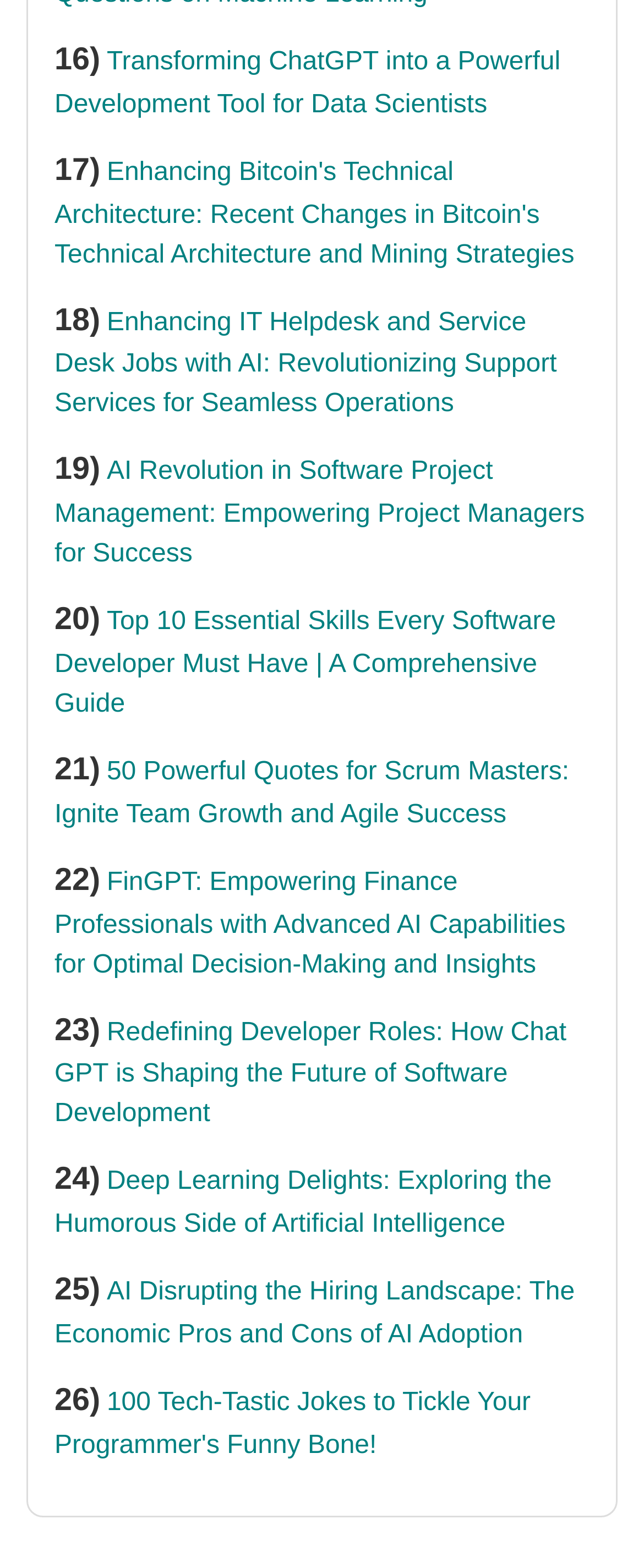Are the links related to a specific industry?
Please answer the question as detailed as possible based on the image.

I analyzed the text of each link and found that they are all related to the technology or software development industry. The topics include AI, data science, software development, and more, which suggests that the links are related to a specific industry.